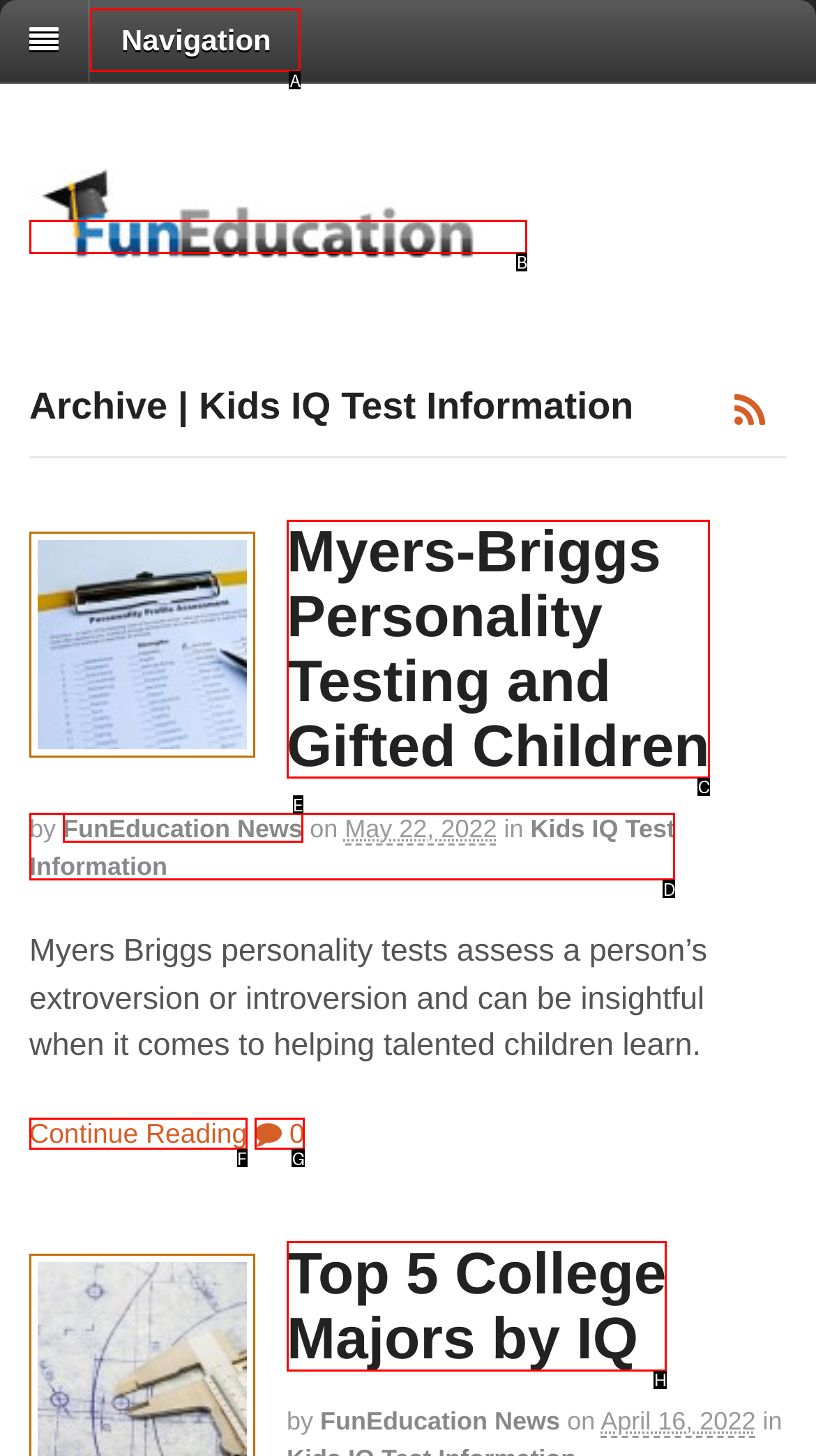Identify the correct UI element to click for the following task: Visit FunEducation.com Blog Choose the option's letter based on the given choices.

B